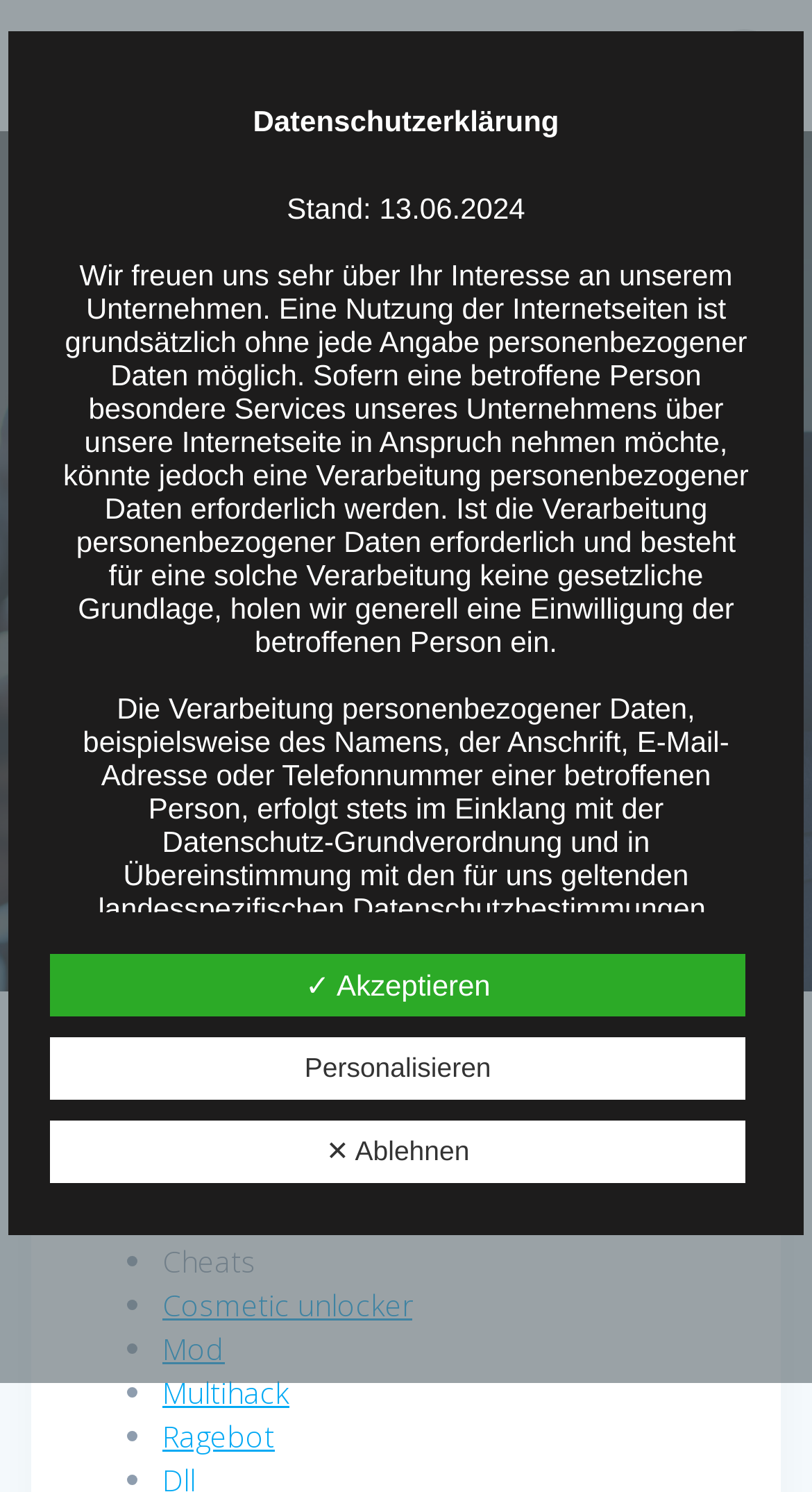Find the bounding box coordinates for the HTML element described in this sentence: "Cosmetic unlocker". Provide the coordinates as four float numbers between 0 and 1, in the format [left, top, right, bottom].

[0.2, 0.862, 0.508, 0.888]